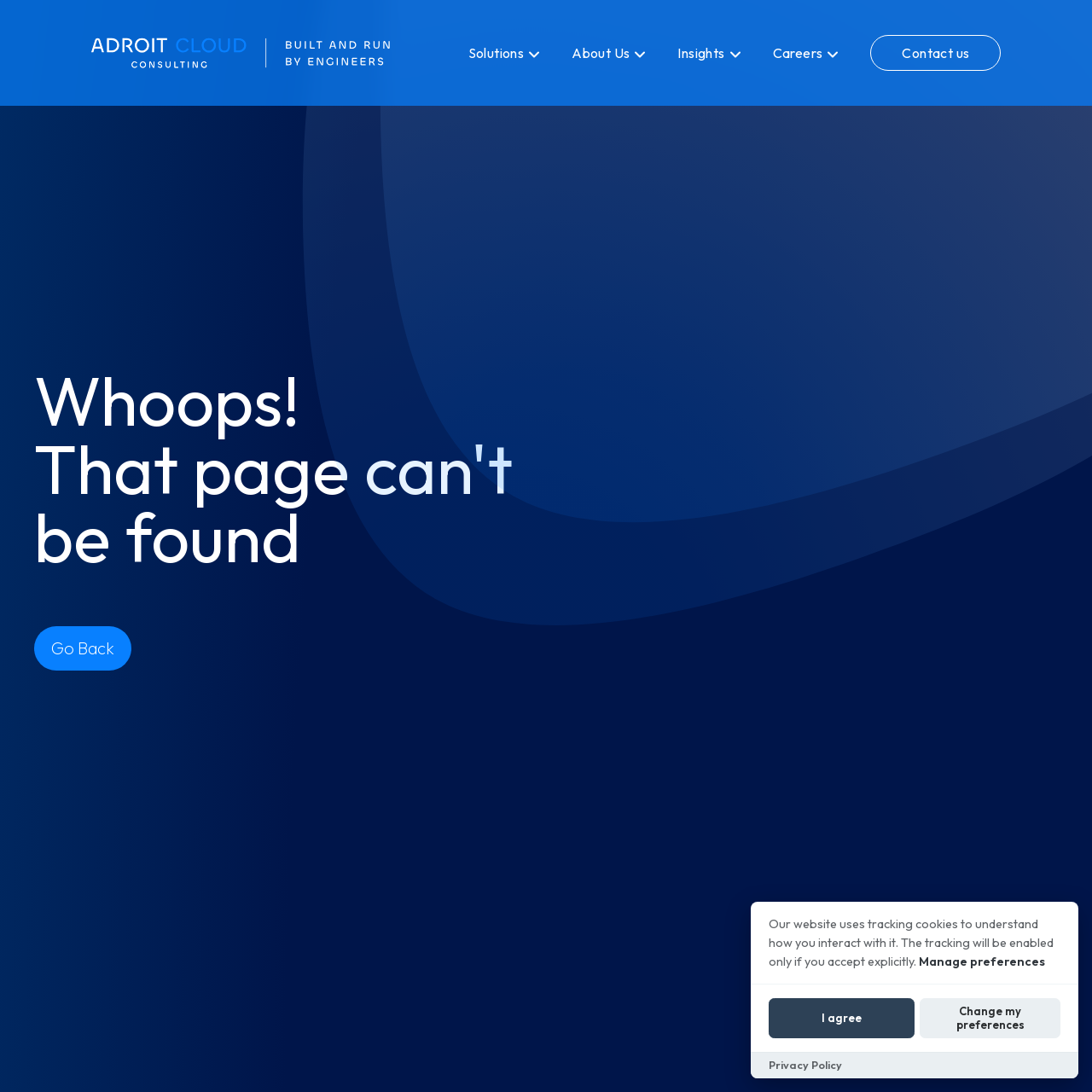Extract the bounding box coordinates for the described element: "Careers". The coordinates should be represented as four float numbers between 0 and 1: [left, top, right, bottom].

[0.707, 0.02, 0.769, 0.077]